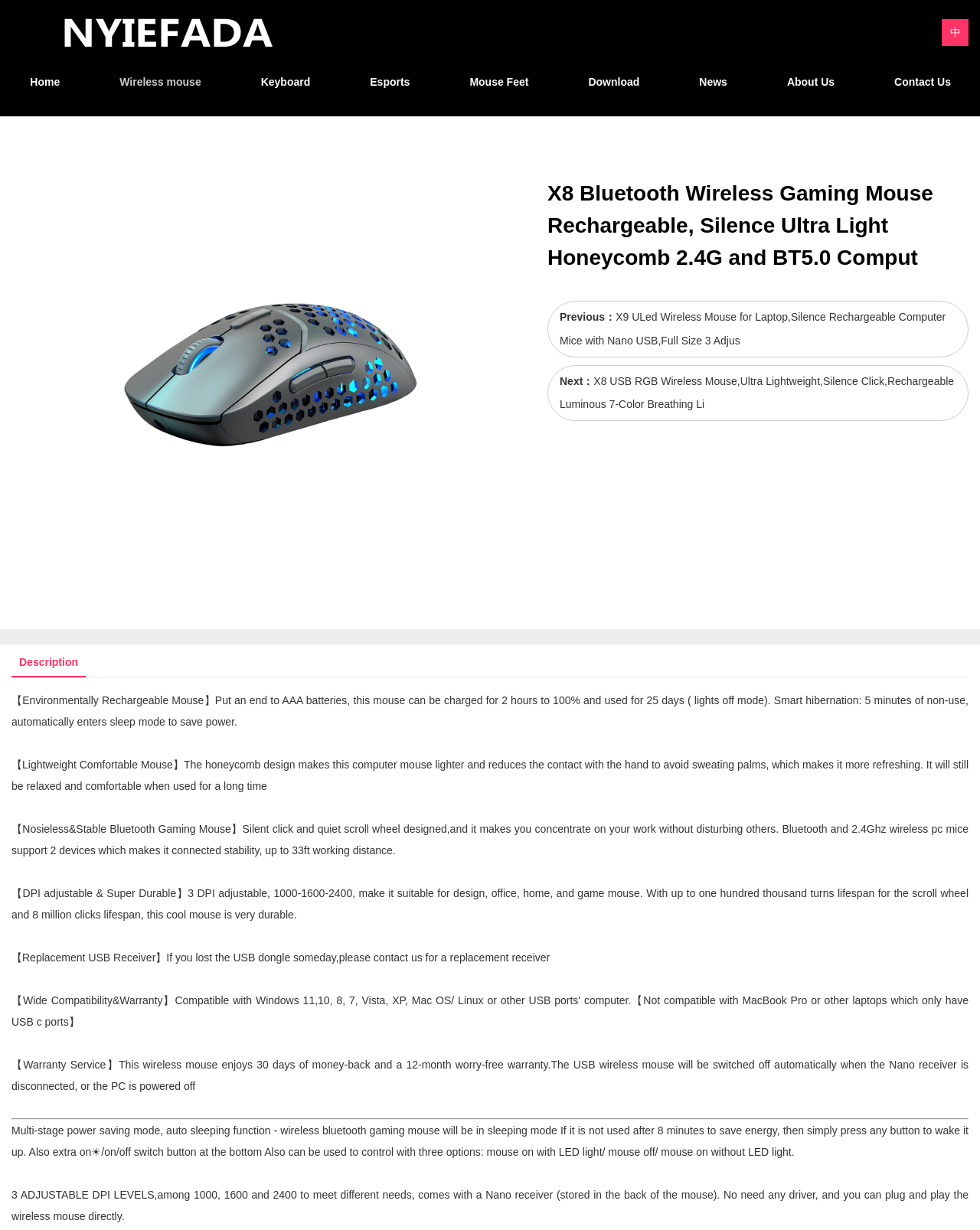What is the main feature of the mouse?
Using the visual information, reply with a single word or short phrase.

Environmentally Rechargeable